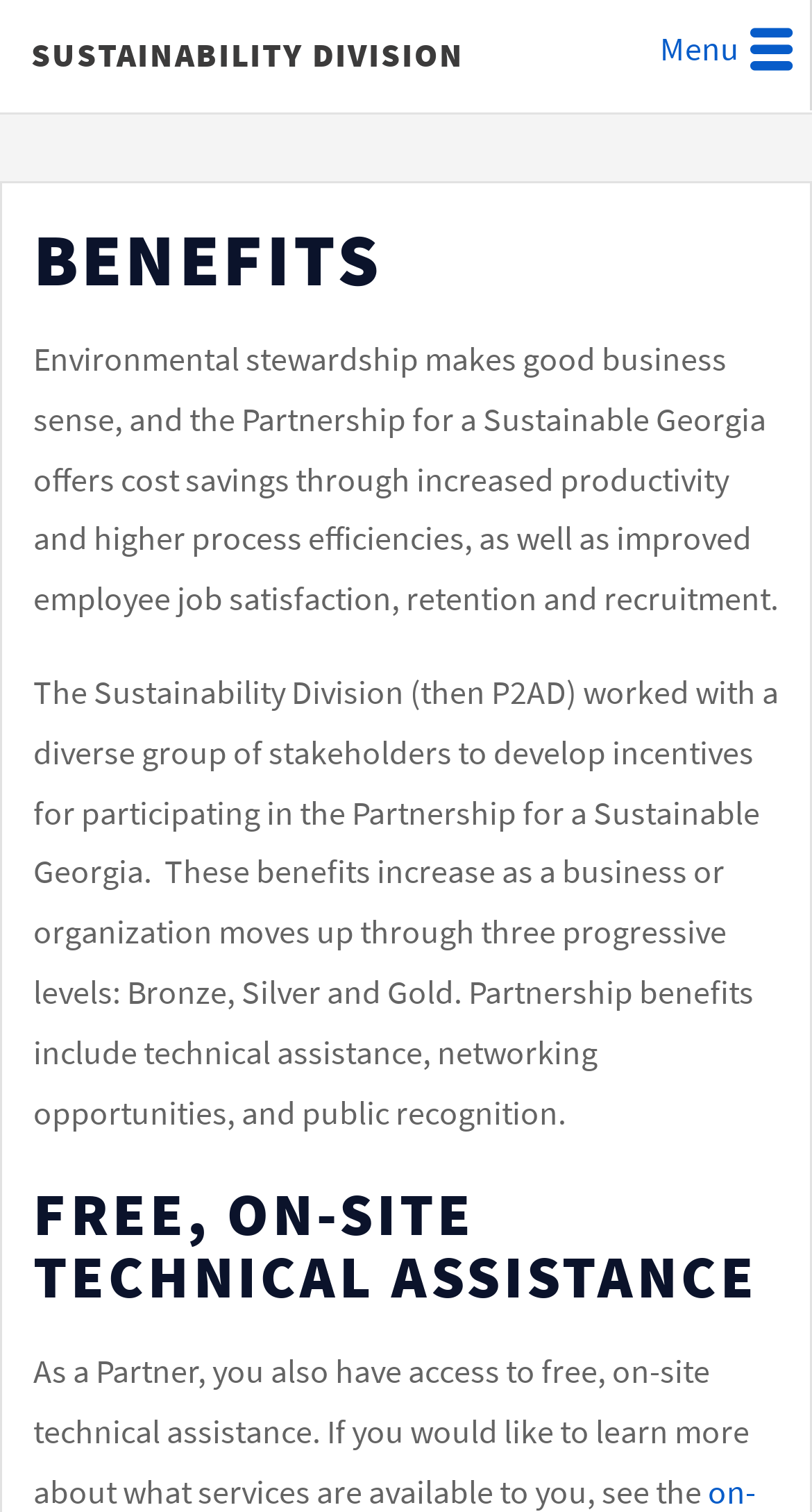How many levels of partnership are there?
Provide an in-depth and detailed answer to the question.

The webpage states that the Partnership for a Sustainable Georgia has three progressive levels: Bronze, Silver, and Gold. Therefore, there are three levels of partnership.